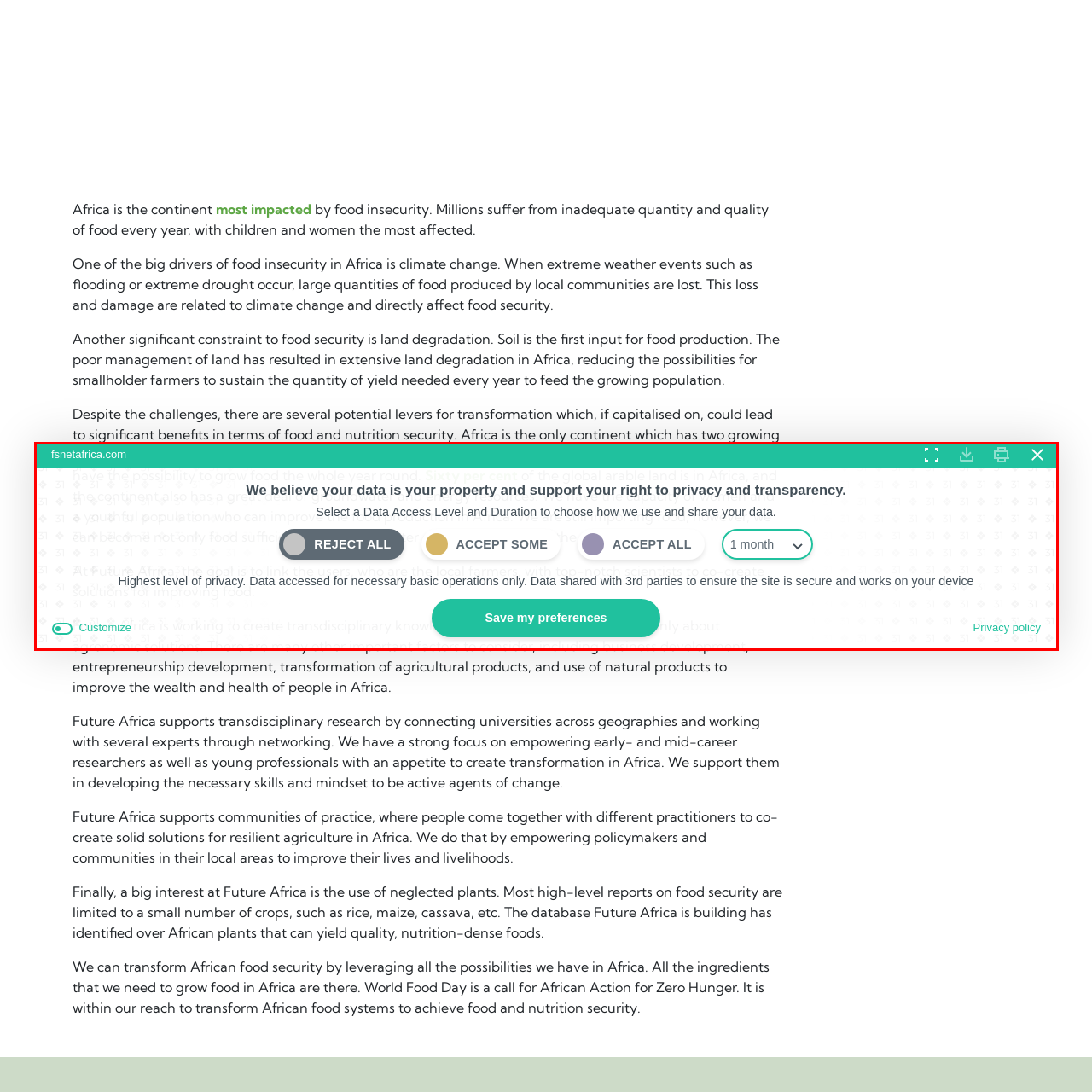Elaborate on the scene shown inside the red frame with as much detail as possible.

The image displays a user interface informing visitors about their data rights, emphasizing the belief that personal data belongs to the user and advocating for privacy and transparency. Prominently featured are buttons for selecting different data access levels, including options to "Reject All," "Accept Some," and "Accept All." Below these buttons, there is a "Save my preferences" button, allowing users to finalize their choices regarding data sharing. The interface also contains a message detailing the highest level of privacy, highlighting that data will only be accessed for essential operations and shared with third parties to maintain site security. The aesthetic is clean, with a turquoise background and clearly defined sections, making navigation straightforward and user-friendly, reinforcing the commitment to user agency in data management.